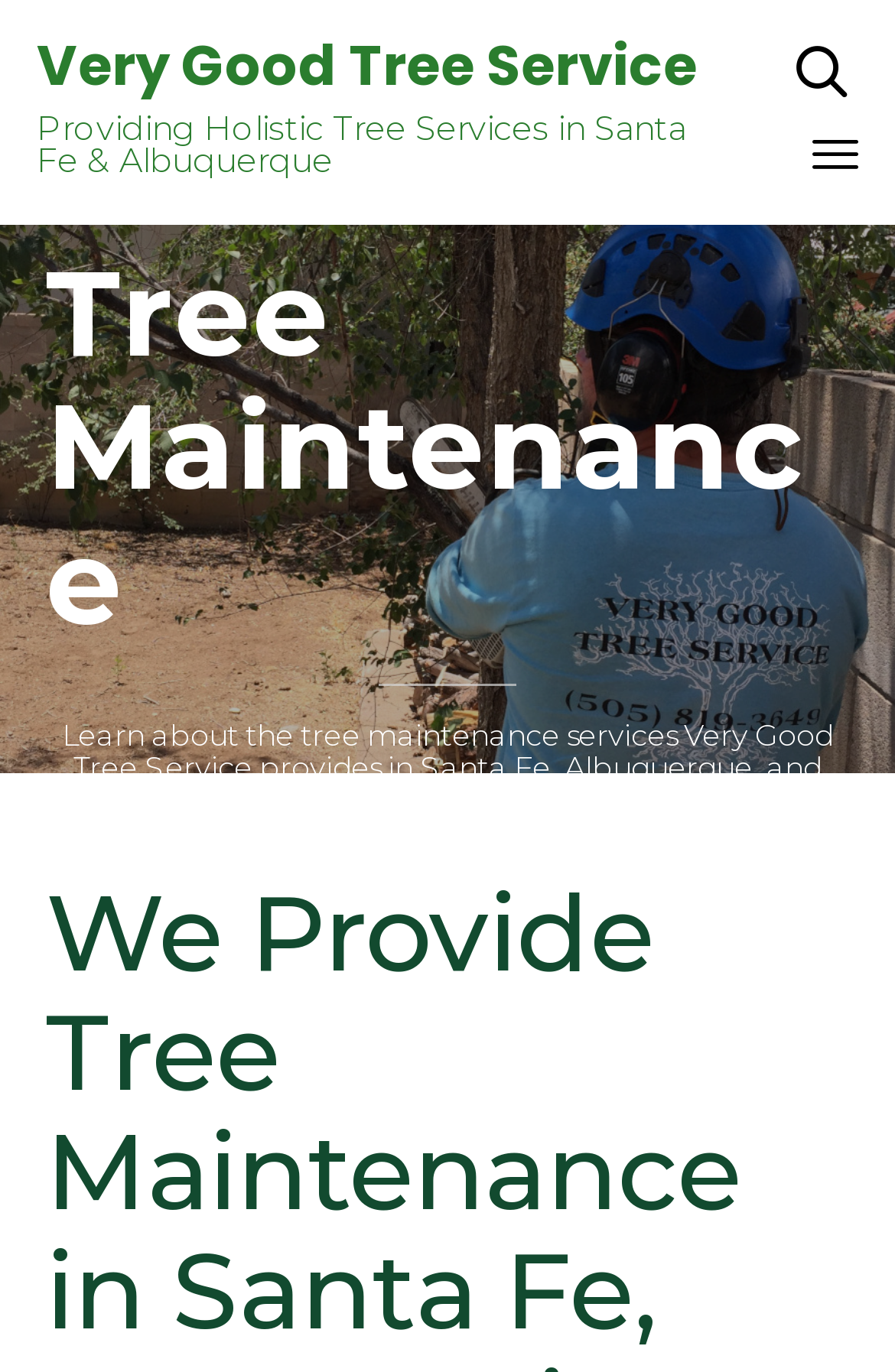Based on the provided description, "", find the bounding box of the corresponding UI element in the screenshot.

[0.877, 0.026, 0.959, 0.079]